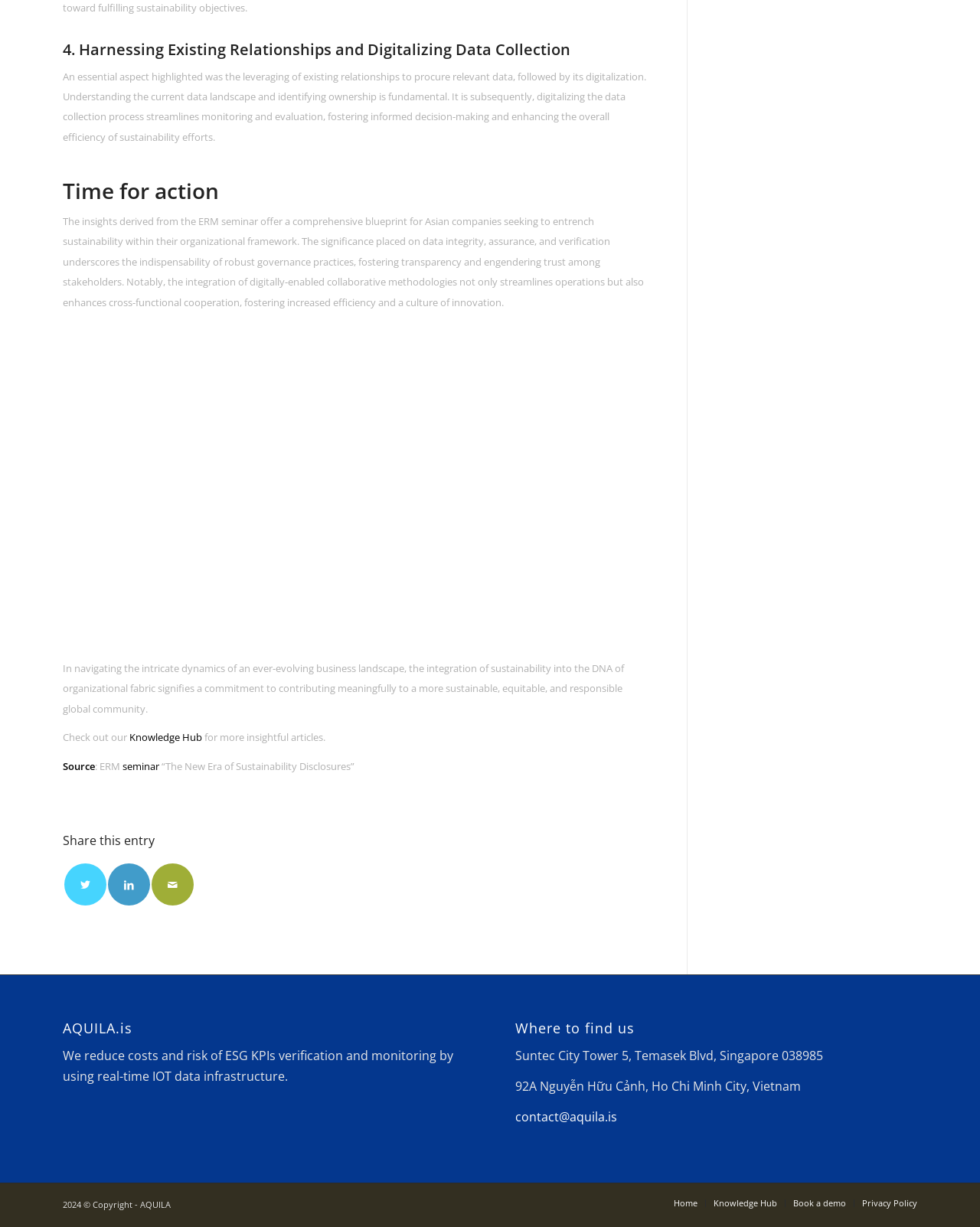Extract the bounding box for the UI element that matches this description: "contact@aquila.is".

[0.526, 0.904, 0.63, 0.917]